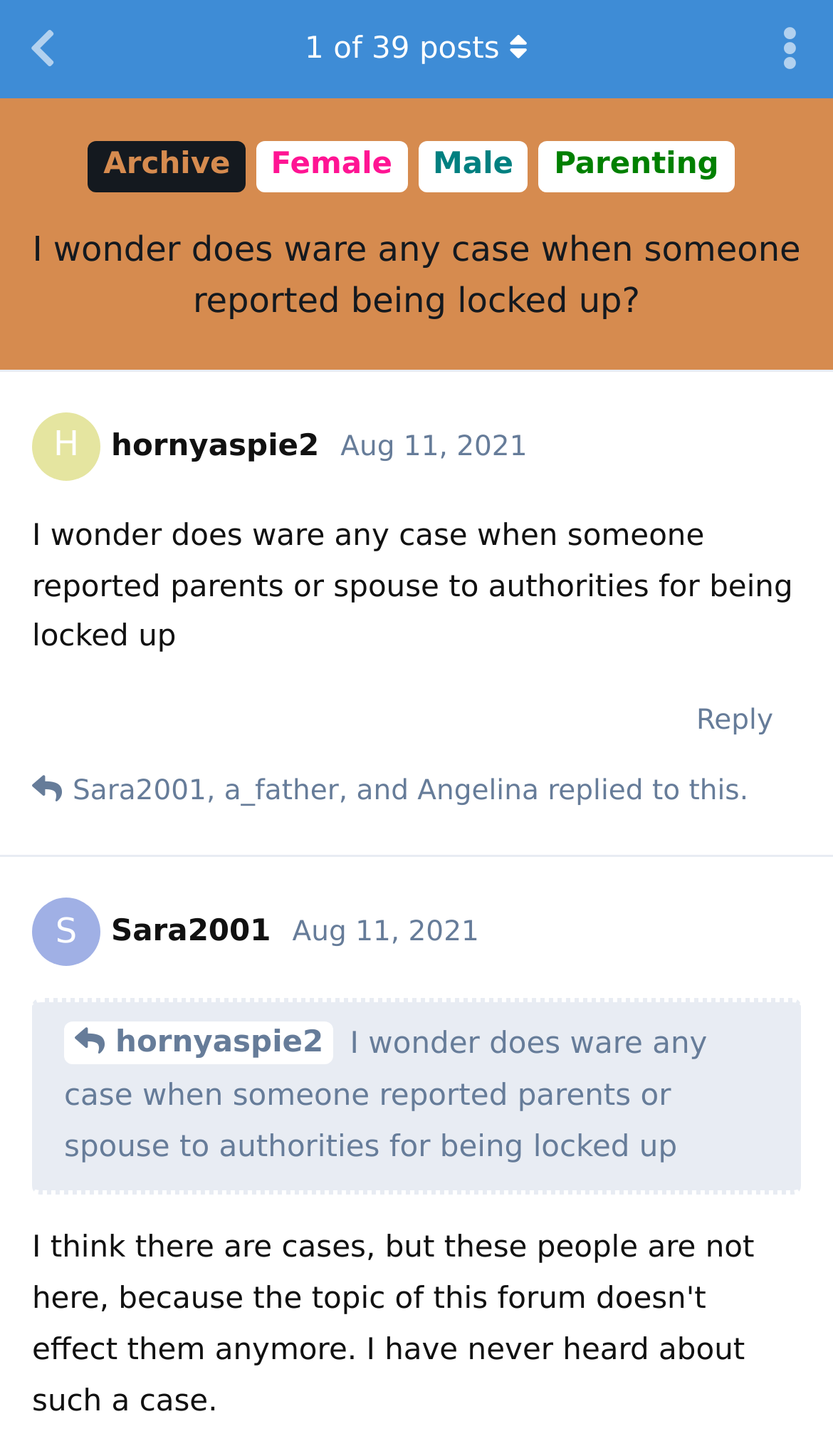Carefully examine the image and provide an in-depth answer to the question: Who replied to the original post?

The people who replied to the original post are Sara2001, a_father, and Angelina as indicated by the links and text 'Sara2001, a_father, and Angelina replied to this'.